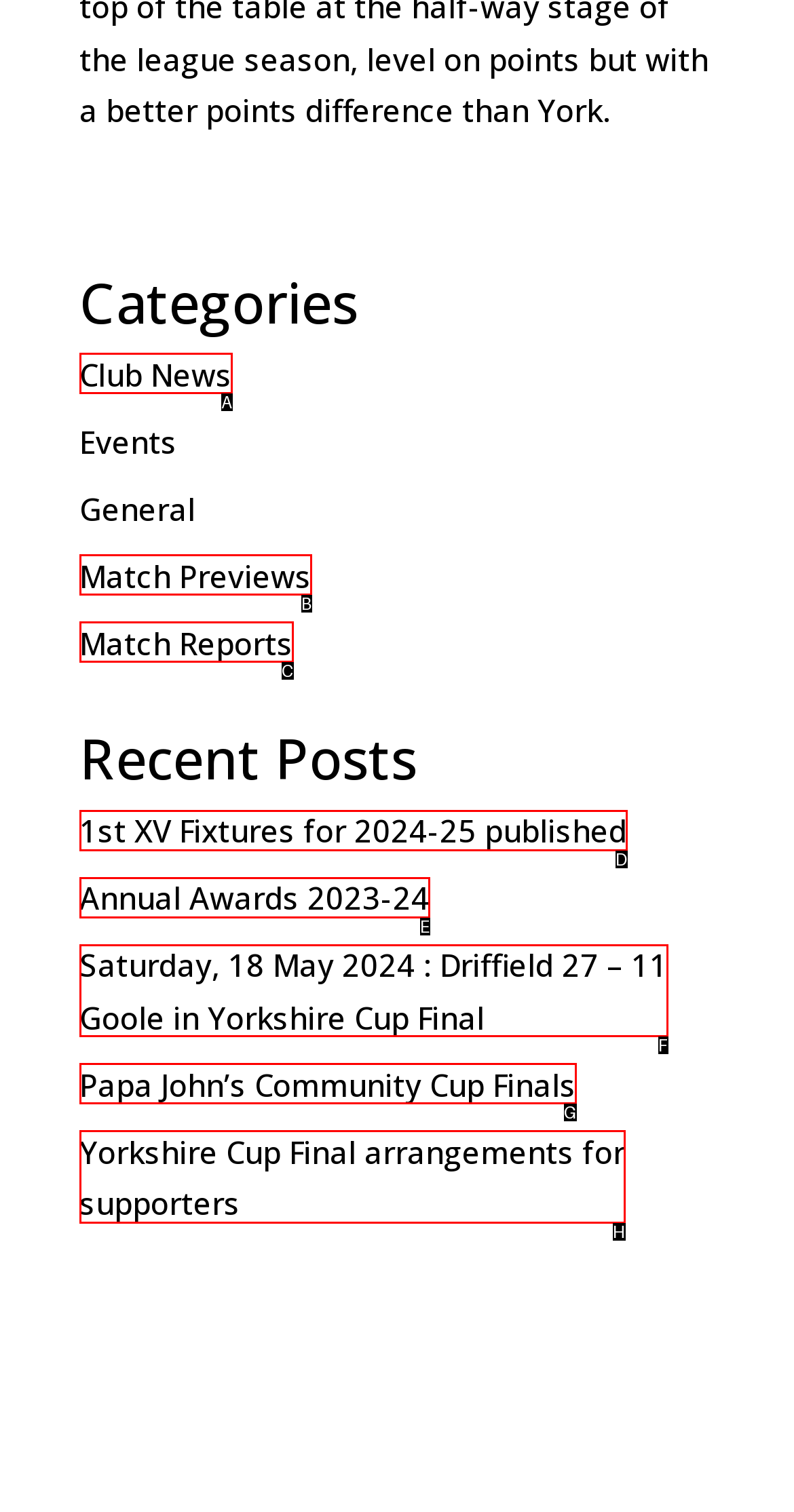Match the following description to a UI element: Annual Awards 2023-24
Provide the letter of the matching option directly.

E